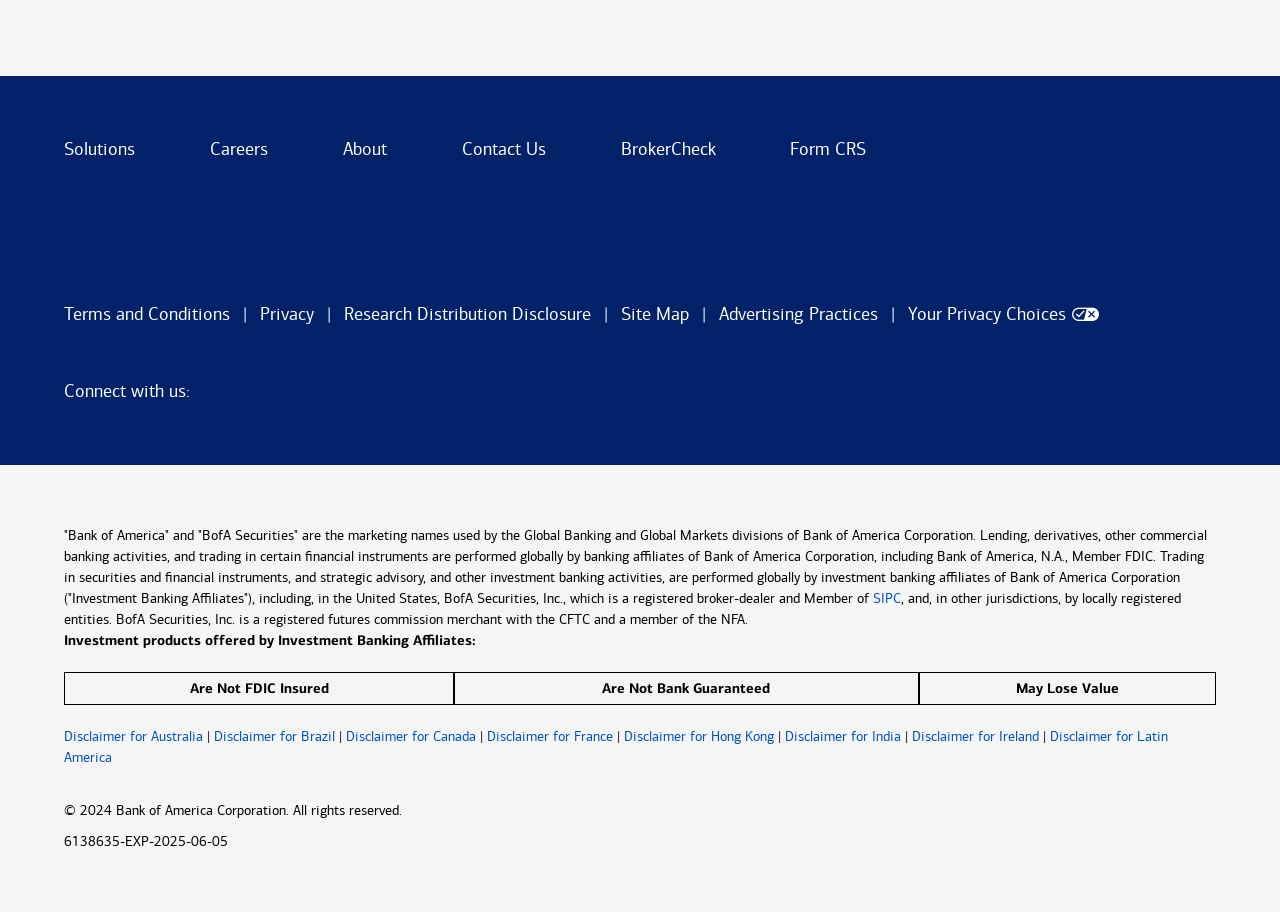Kindly respond to the following question with a single word or a brief phrase: 
How many disclaimers are there for different countries?

8